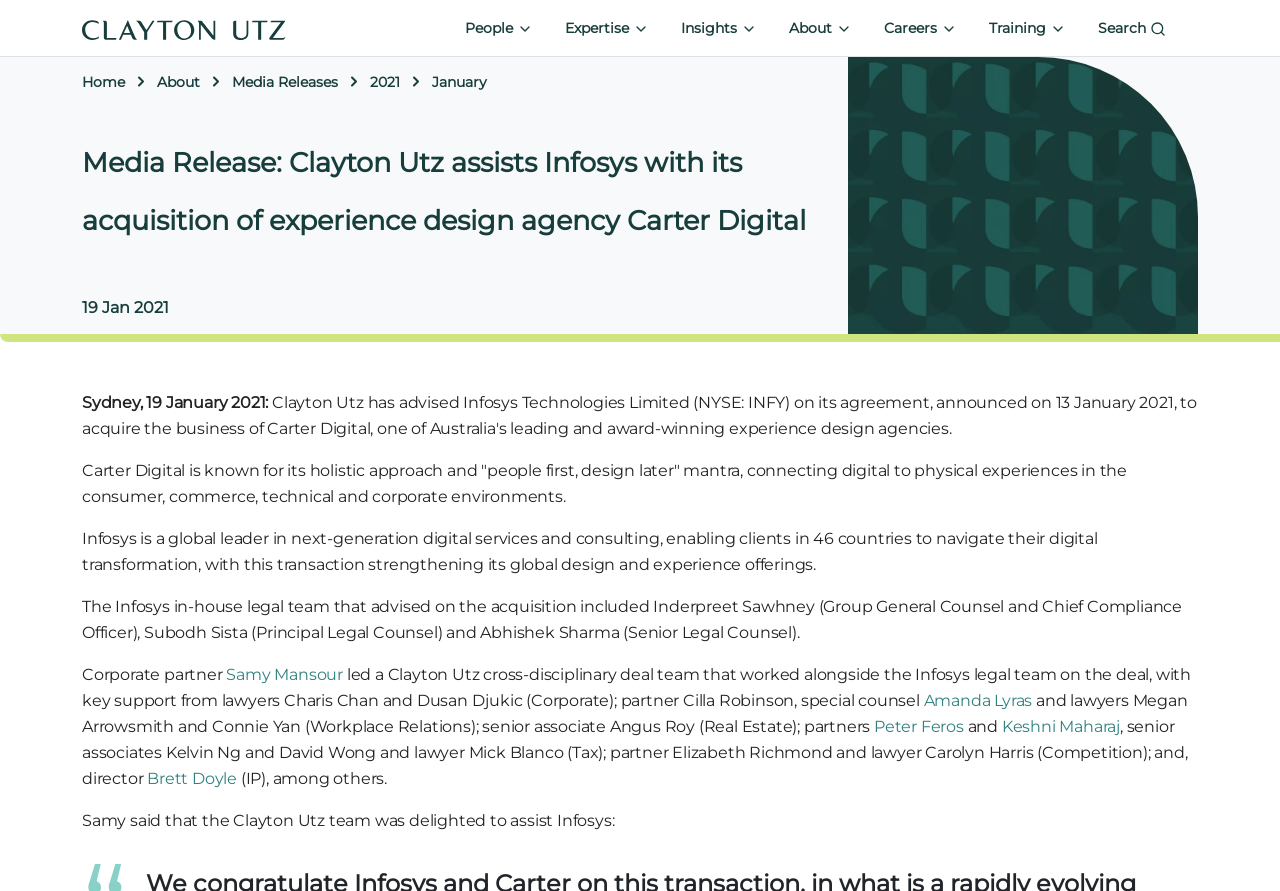Could you locate the bounding box coordinates for the section that should be clicked to accomplish this task: "Click the 'Samy Mansour' link".

[0.177, 0.746, 0.268, 0.768]